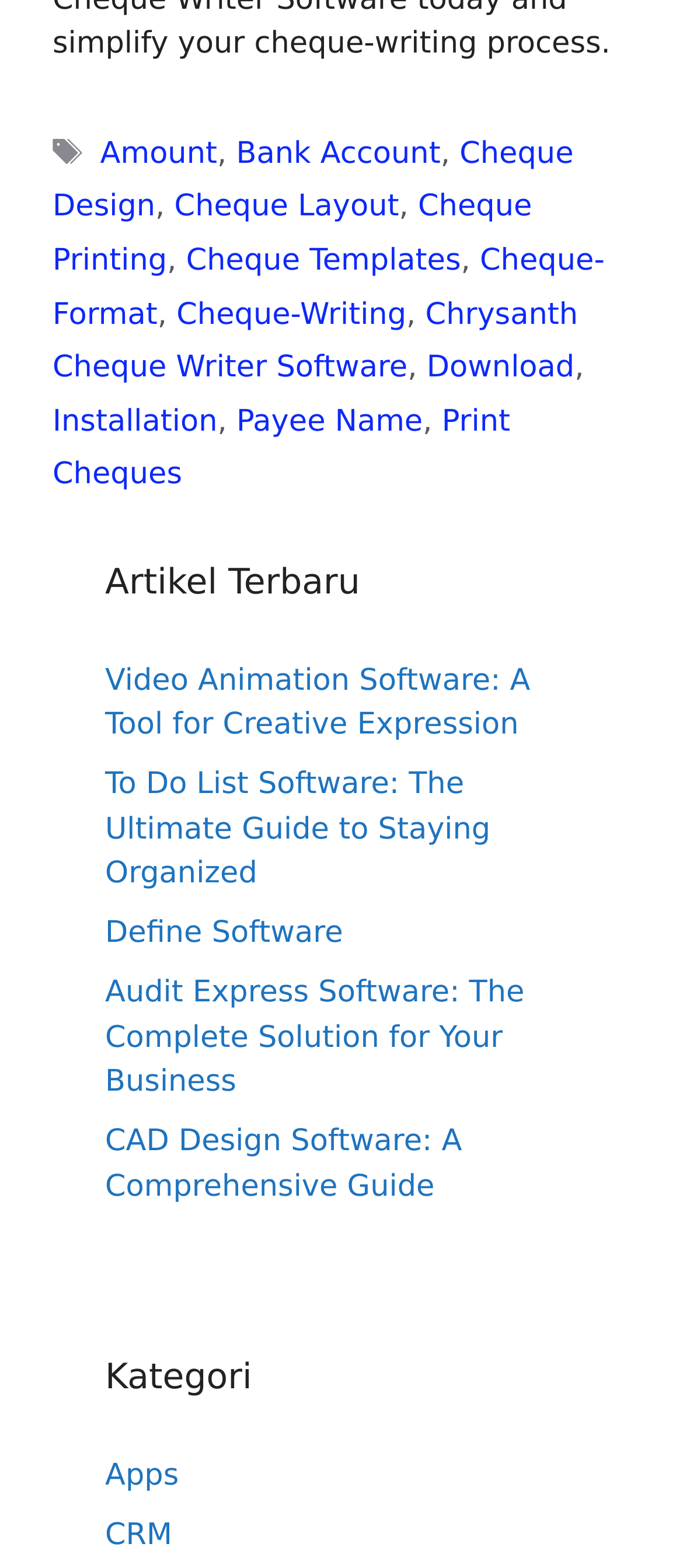What is the topic of the article 'To Do List Software: The Ultimate Guide to Staying Organized'?
Provide a thorough and detailed answer to the question.

The topic of the article 'To Do List Software: The Ultimate Guide to Staying Organized' is clearly stated in its title, which suggests that it is a comprehensive guide to to-do list software and its role in staying organized.